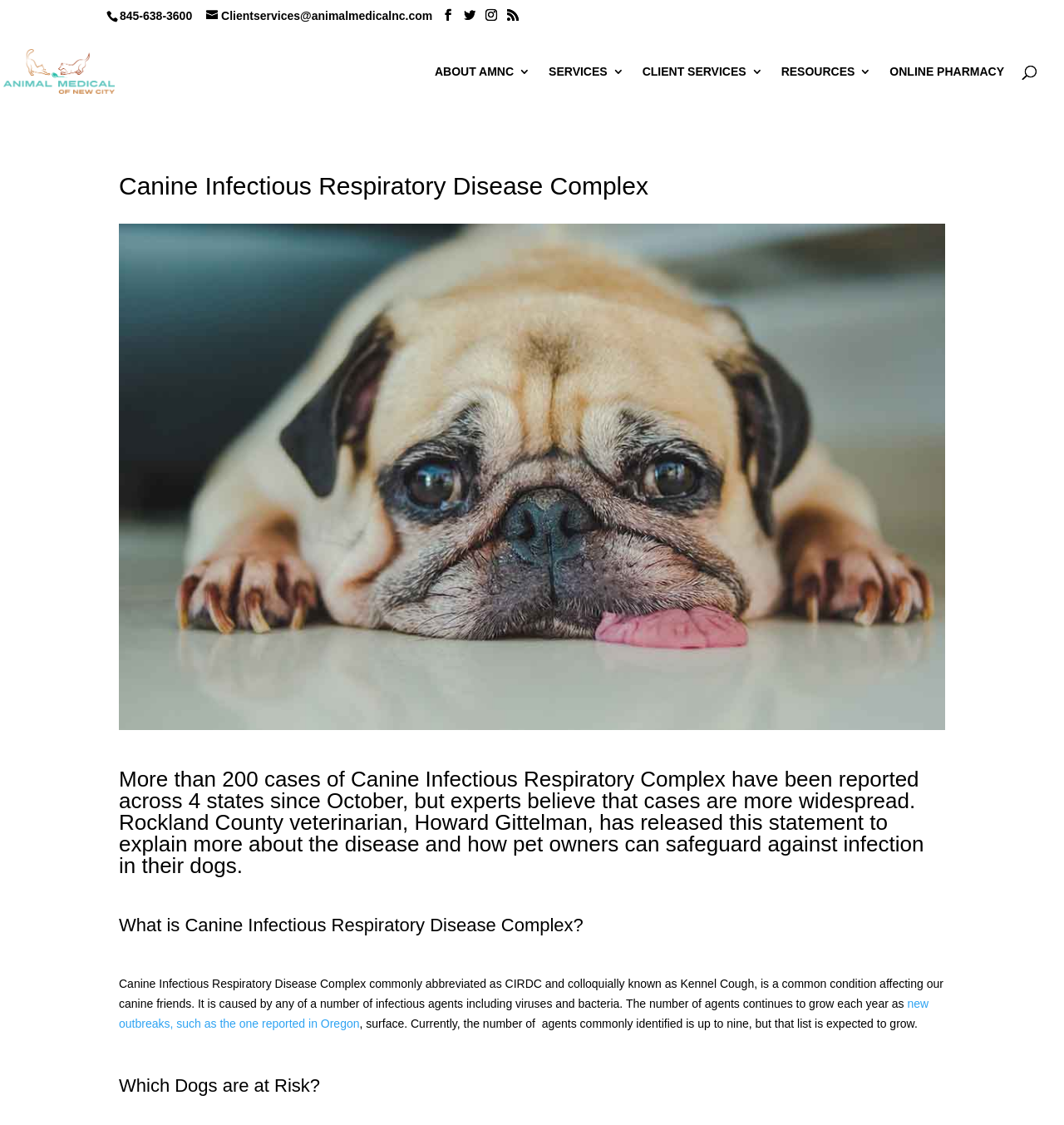Elaborate on the different components and information displayed on the webpage.

This webpage is about Canine Infectious Respiratory Disease Complex, specifically providing information on the disease and its impact on dogs. At the top of the page, there is a header section with the phone number "845-638-3600" and an email address "clientservices@animalmedicalnc.com" on the left side, followed by five social media links on the right side. Below the header section, there is a logo of Animal Medical New City with a link to the website.

The main content of the webpage is divided into sections. The first section has a heading "Canine Infectious Respiratory Disease Complex" and a subheading "dog sick with Canine upper respiratory virus" with an image of a sick dog. There is also a link to more information about the disease.

The next section provides an update on the outbreak of the disease, stating that over 200 cases have been reported across four states since October. A quote from a veterinarian, Howard Gittelman, is provided, explaining the disease and how pet owners can safeguard against infection in their dogs.

Following this section, there is a heading "What is Canine Infectious Respiratory Disease Complex?" with a link to more information about the disease. The text explains that the disease is commonly known as Kennel Cough and is caused by various infectious agents, including viruses and bacteria.

The final section has a heading "Which Dogs are at Risk?" but the content is not provided in the accessibility tree. There is a search box at the top right corner of the page, allowing users to search for specific information. The webpage also has a navigation menu at the top with links to "ABOUT AMNC", "SERVICES", "CLIENT SERVICES", "RESOURCES", and "ONLINE PHARMACY".